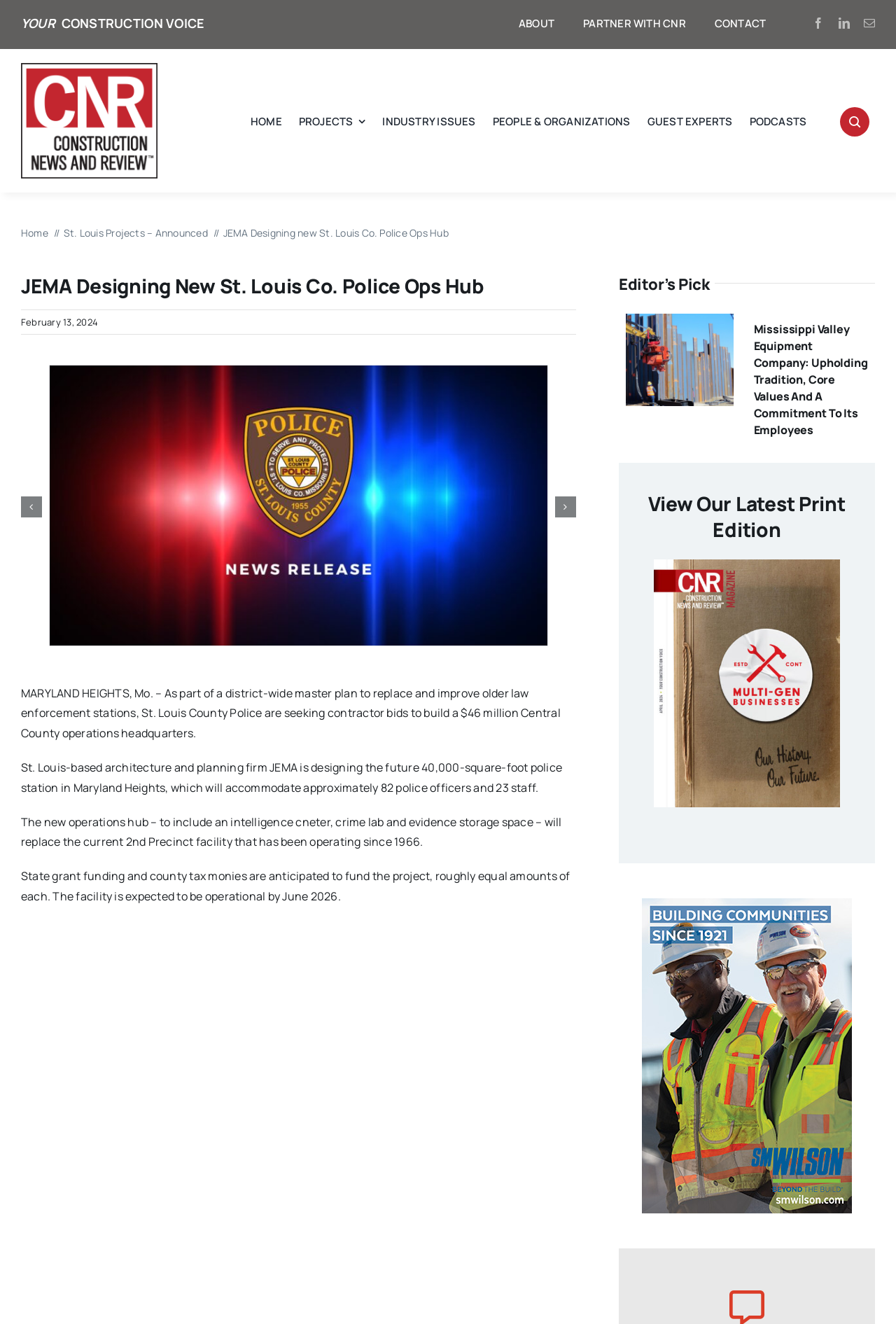Please specify the bounding box coordinates of the region to click in order to perform the following instruction: "Read the article about Mississippi Valley Equipment Company".

[0.698, 0.239, 0.819, 0.25]